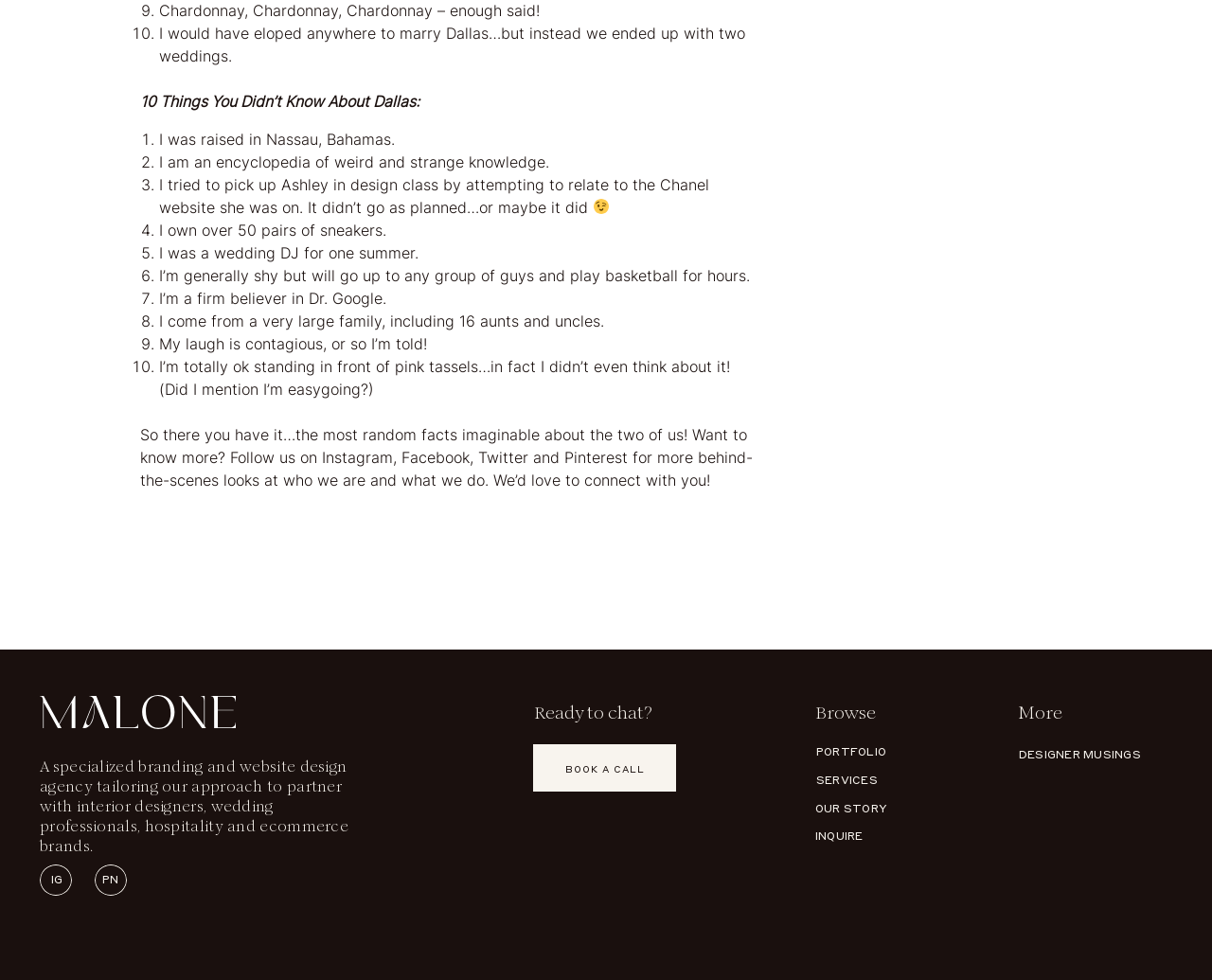Answer this question using a single word or a brief phrase:
What is the name of the person who got married?

Dallas